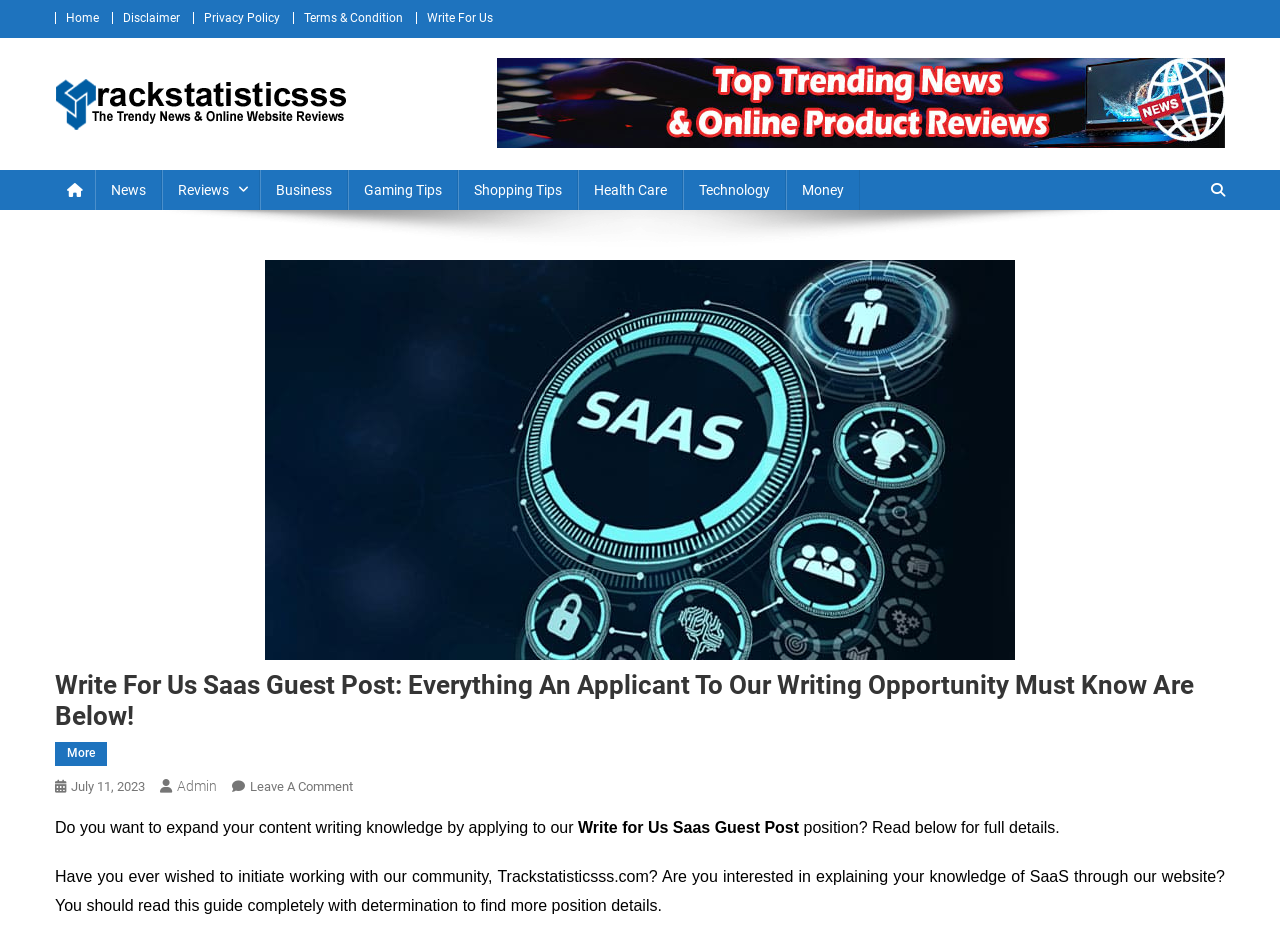Use a single word or phrase to answer the question: What is the date mentioned in the webpage?

July 11, 2023